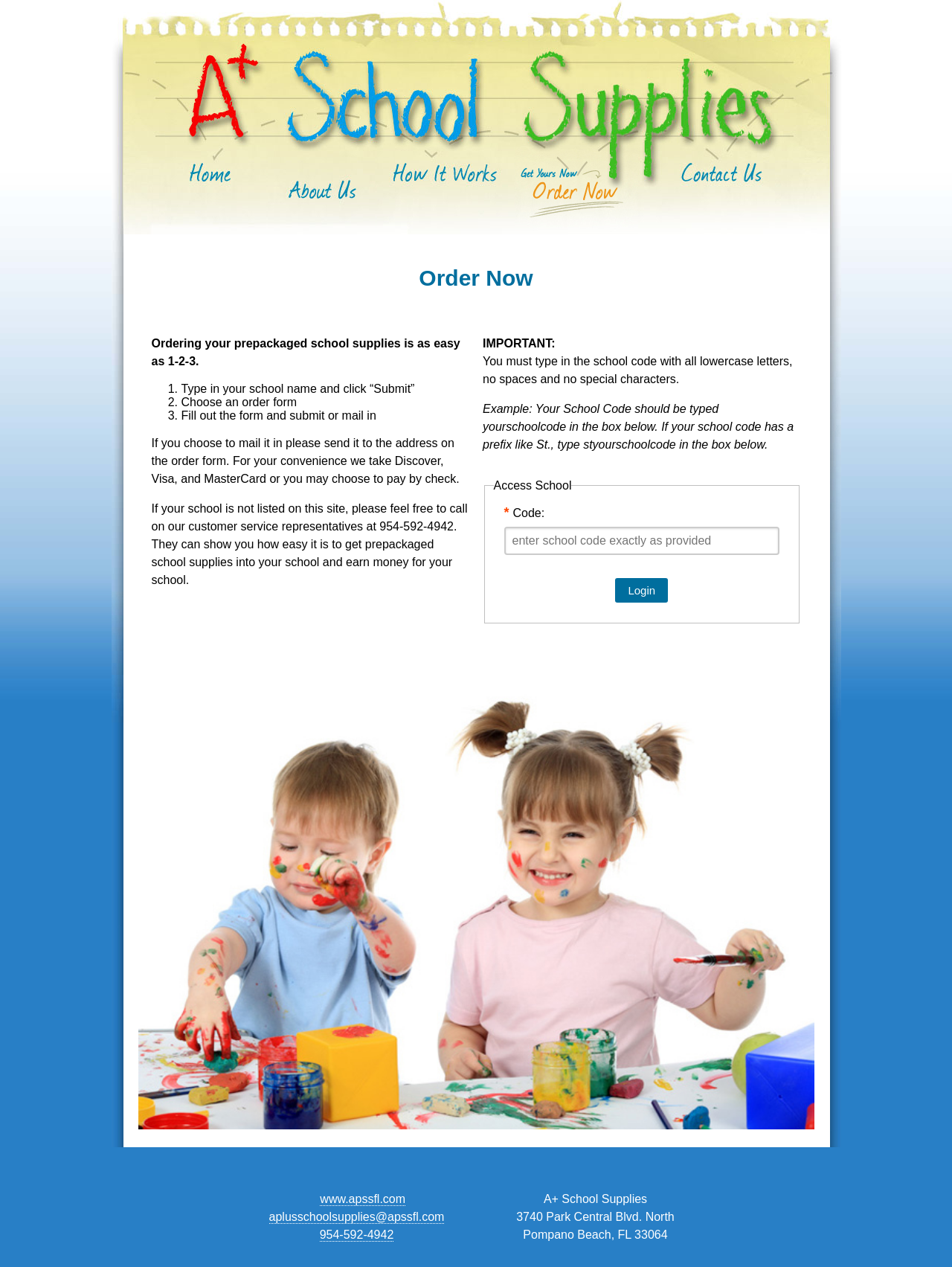Provide a brief response to the question below using one word or phrase:
What payment methods are accepted?

Credit cards and check